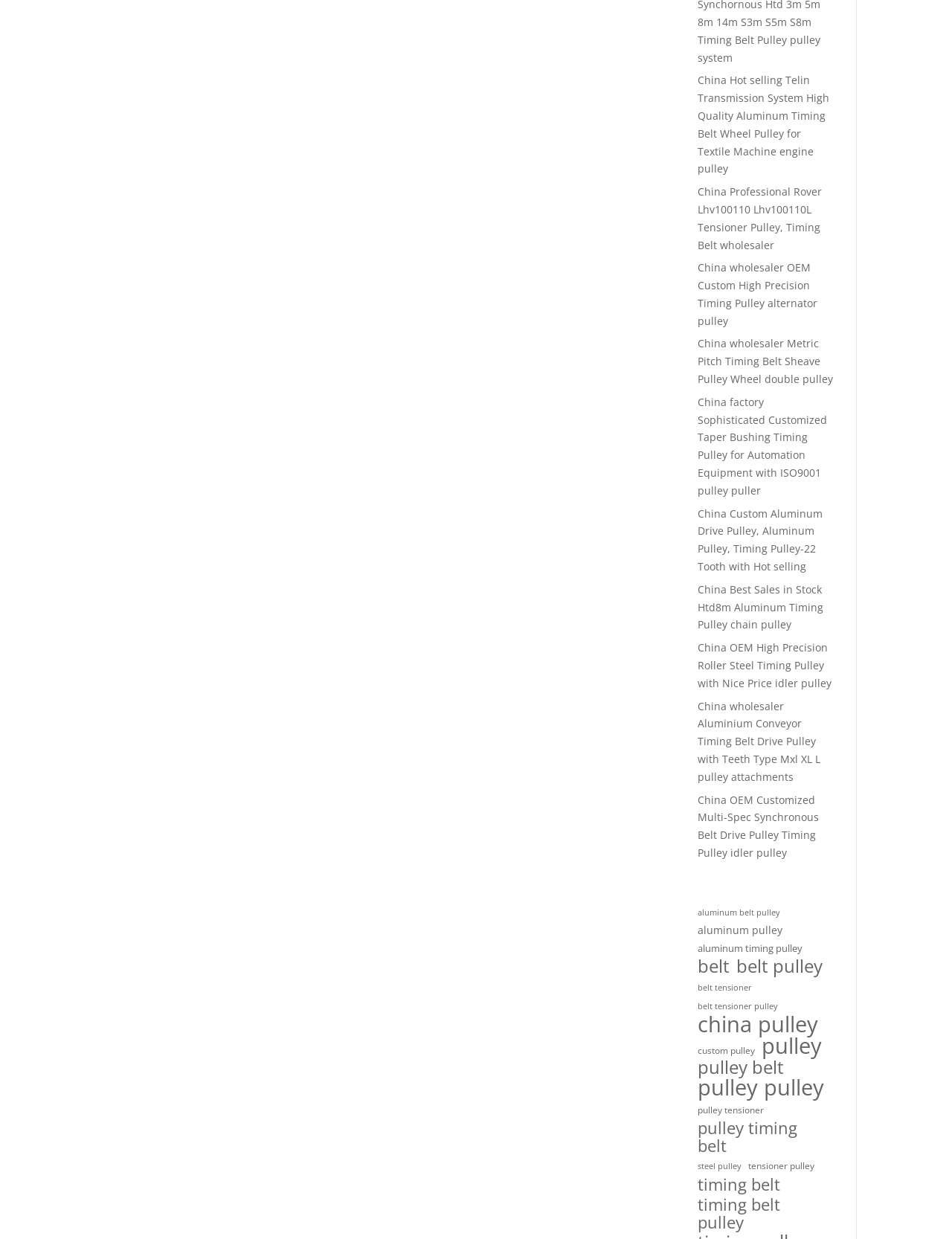Please determine the bounding box coordinates of the element's region to click for the following instruction: "Explore china pulley products".

[0.733, 0.82, 0.86, 0.834]